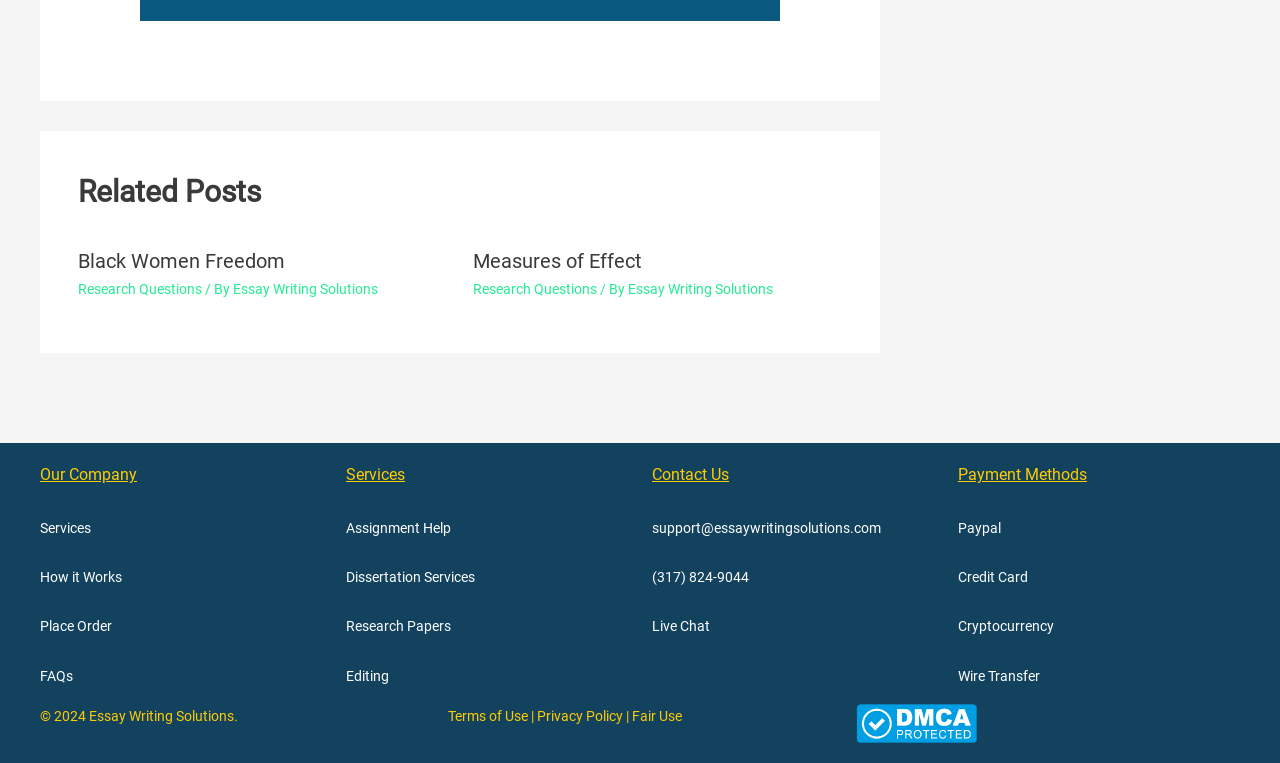How many payment methods are listed?
Using the image provided, answer with just one word or phrase.

4